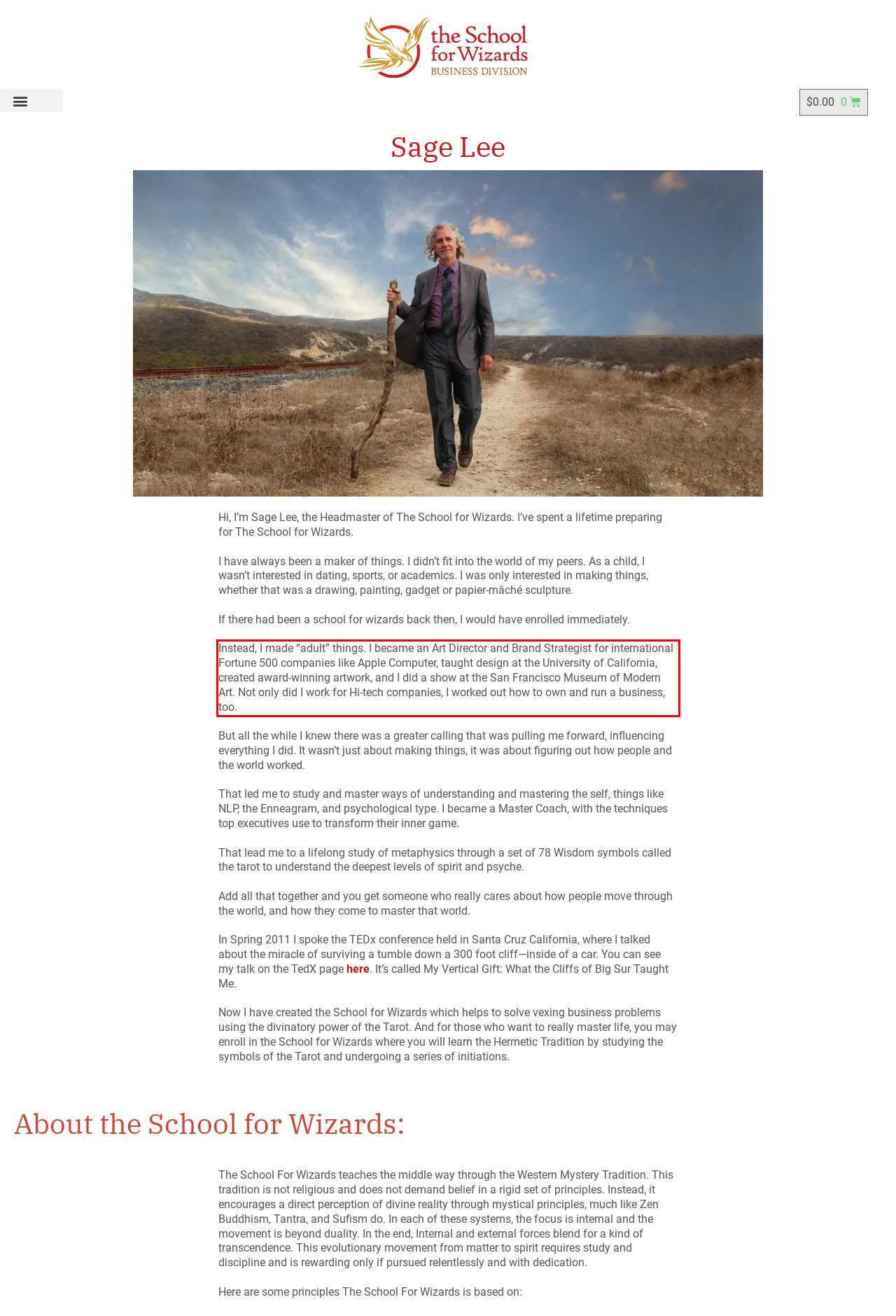Identify the text inside the red bounding box in the provided webpage screenshot and transcribe it.

Instead, I made “adult” things. I became an Art Director and Brand Strategist for international Fortune 500 companies like Apple Computer, taught design at the University of California, created award-winning artwork, and I did a show at the San Francisco Museum of Modern Art. Not only did I work for Hi-tech companies, I worked out how to own and run a business, too.